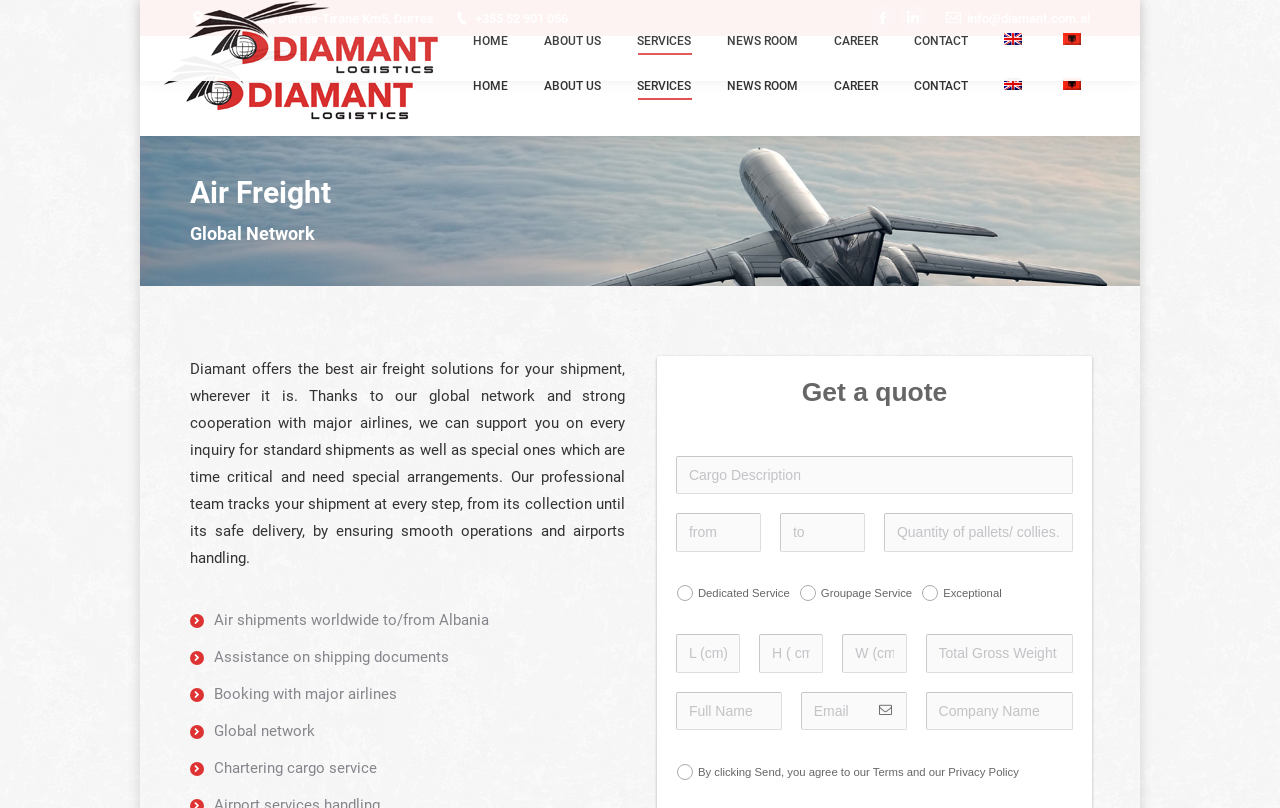Locate the bounding box coordinates of the UI element described by: "Facebook". Provide the coordinates as four float numbers between 0 and 1, formatted as [left, top, right, bottom].

[0.68, 0.006, 0.7, 0.038]